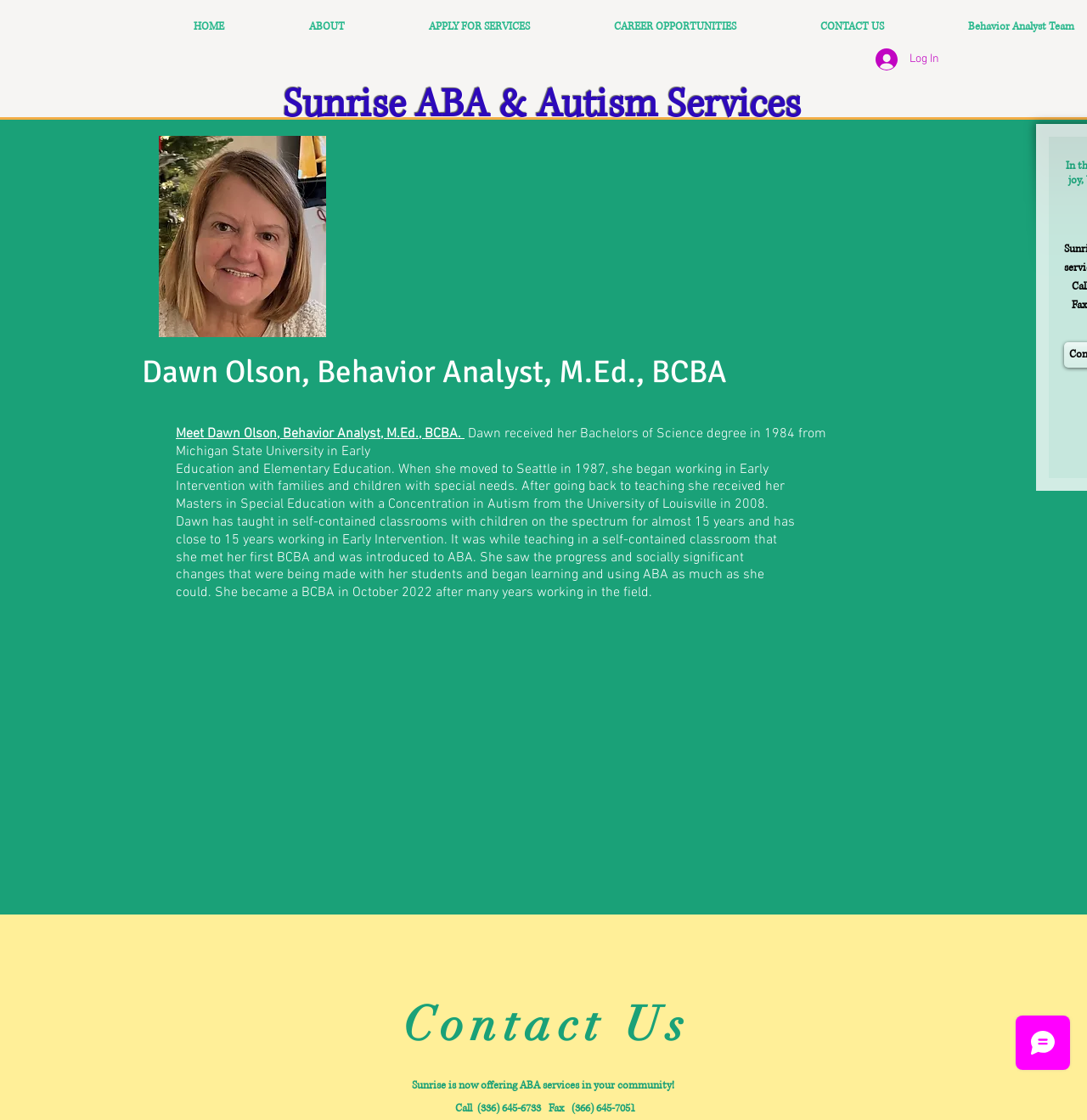Identify and provide the bounding box coordinates of the UI element described: "HOME". The coordinates should be formatted as [left, top, right, bottom], with each number being a float between 0 and 1.

[0.117, 0.014, 0.215, 0.033]